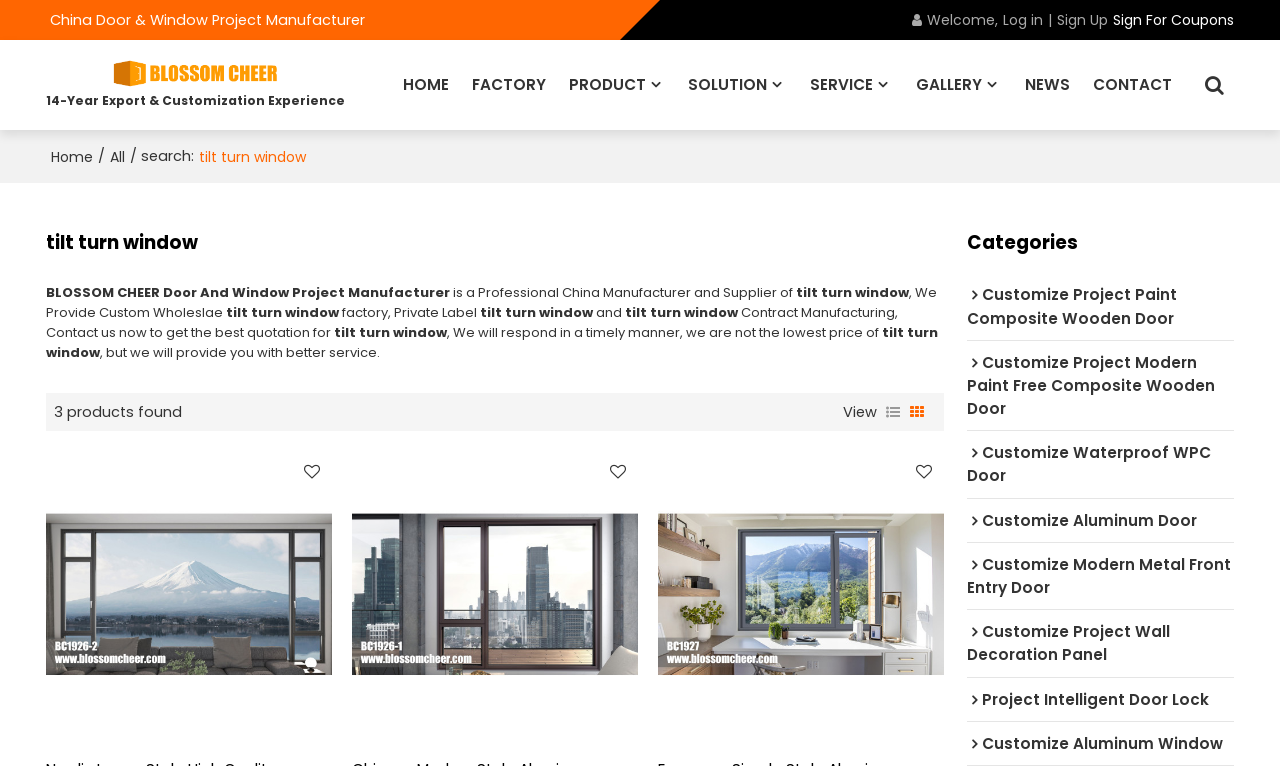Provide a one-word or short-phrase response to the question:
What categories are available?

Categories